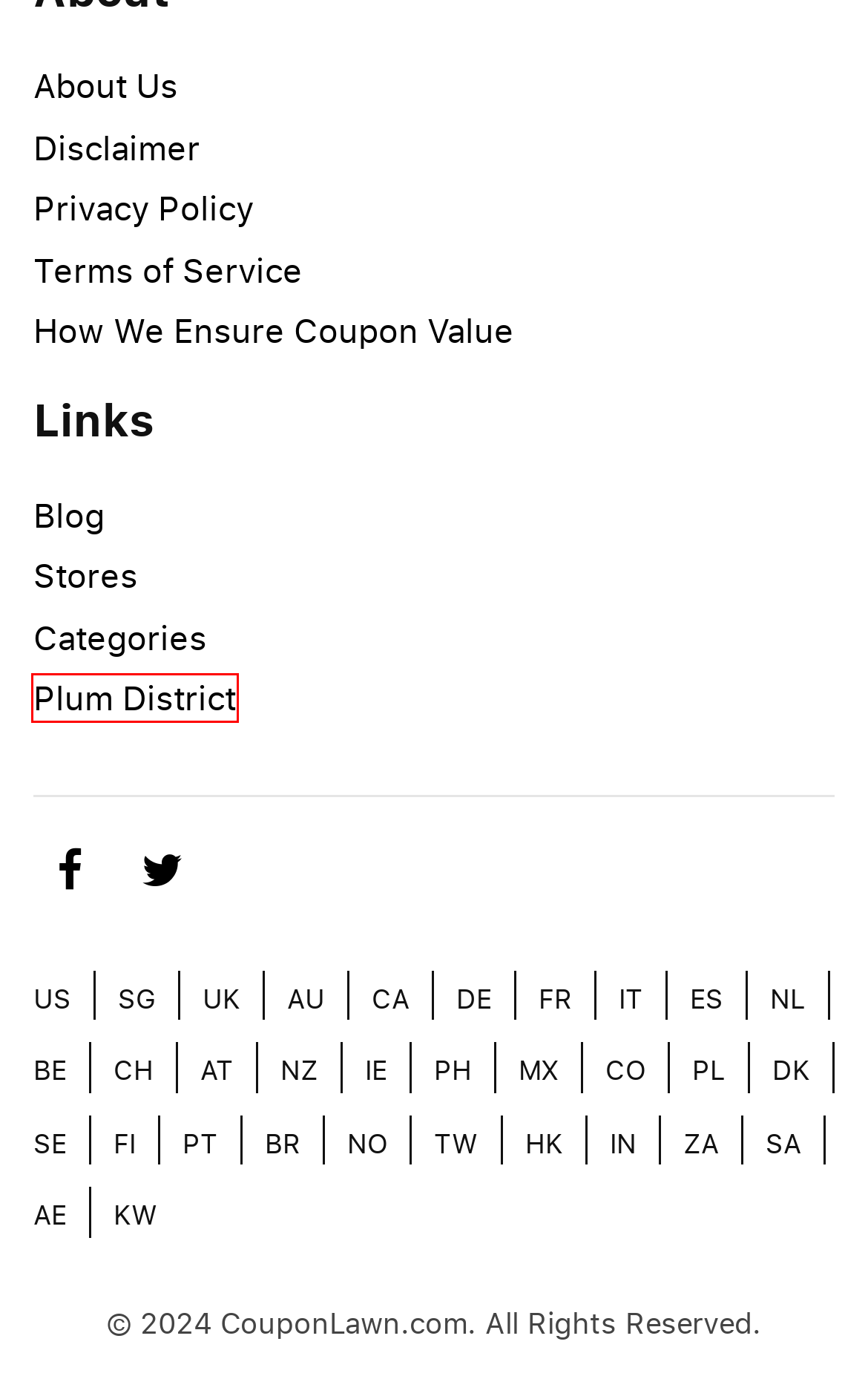Look at the given screenshot of a webpage with a red rectangle bounding box around a UI element. Pick the description that best matches the new webpage after clicking the element highlighted. The descriptions are:
A. Privacy Policy - Coupon Lawn
B. Terms of Service - Coupon Lawn
C. 15% OFF Overton's Coupon Codes (Jun 2024 Promos & Discounts)
D. How we ensure coupon value - Coupon Lawn
E. The Backyard Blog
F. Categories - Coupon Lawn
G. Plum District - Coupon Lawn
H. Browse Coupons By Merchant

G